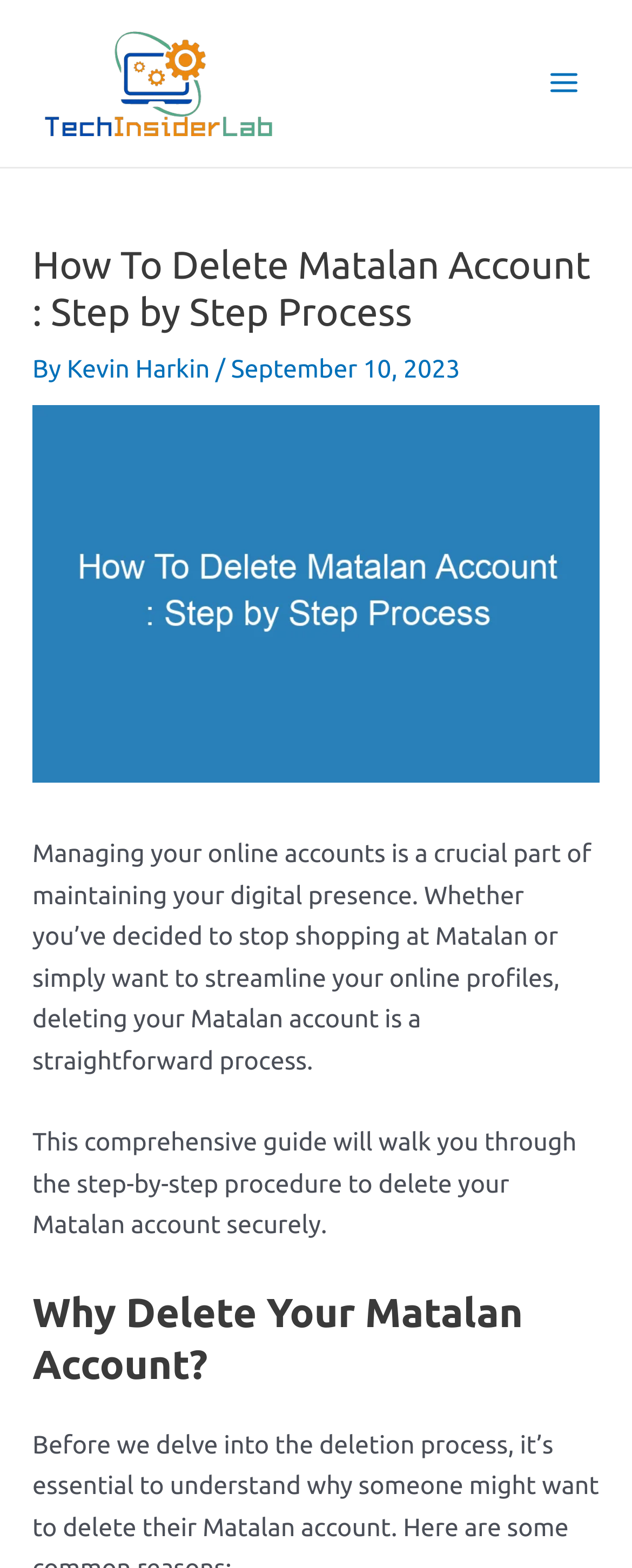Illustrate the webpage with a detailed description.

The webpage is about deleting a Matalan account, with a step-by-step guide. At the top left, there is a logo of "Tech Insider Lab" with a link to the website. On the top right, there is a "Main Menu" button. Below the logo, there is a header section with a heading that reads "How To Delete Matalan Account : Step by Step Process" and a subheading that includes the author's name, "Kevin Harkin", and the date "September 10, 2023". 

Below the header section, there is an image related to the topic. The main content of the webpage starts with a paragraph that explains the importance of managing online accounts and how deleting a Matalan account can be beneficial. This is followed by another paragraph that introduces the guide and its purpose. 

Further down, there is a heading that asks "Why Delete Your Matalan Account?" which likely leads to a section that discusses the reasons for deleting a Matalan account.